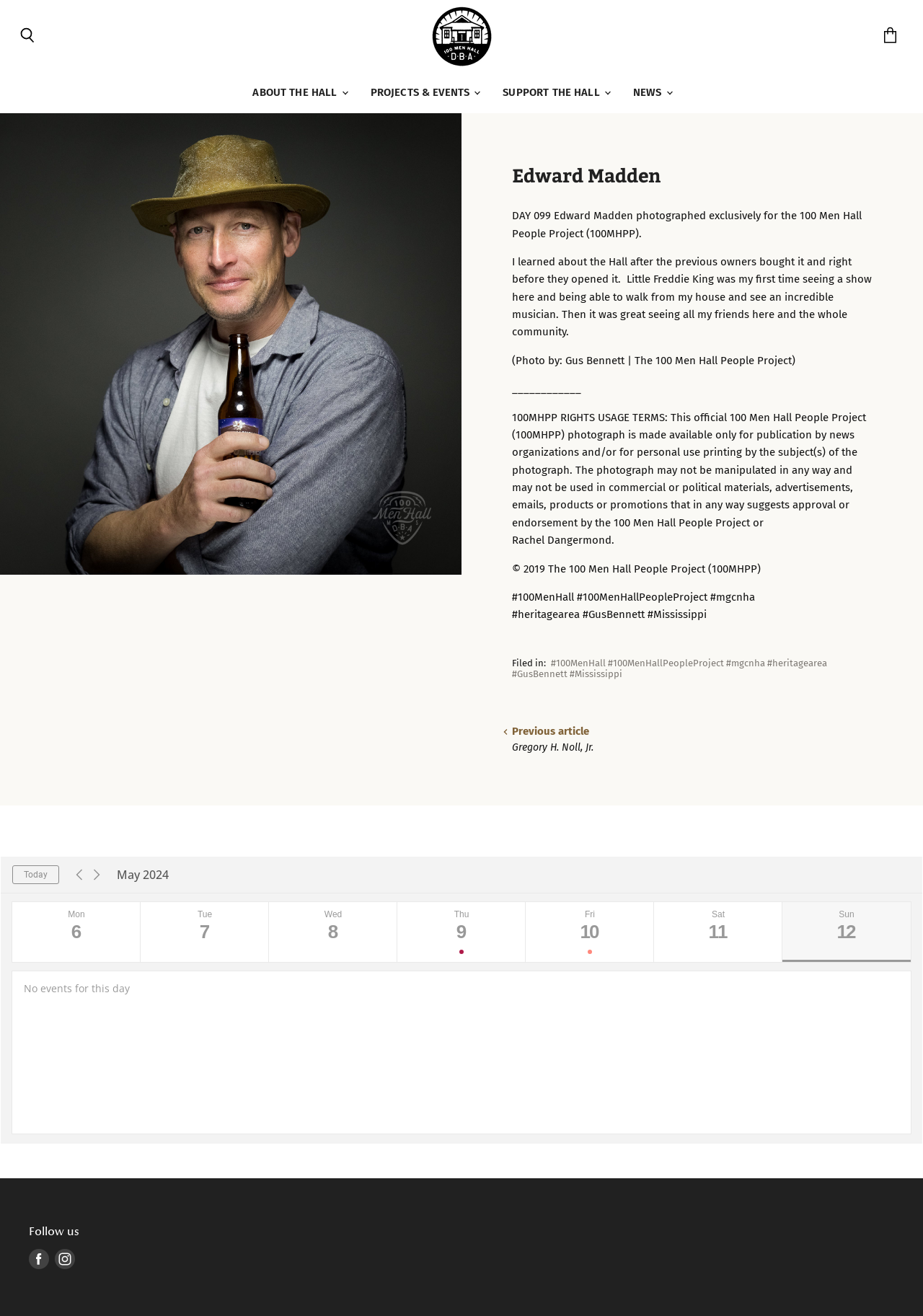Locate the bounding box coordinates of the element to click to perform the following action: 'Click the 'Today' button'. The coordinates should be given as four float values between 0 and 1, in the form of [left, top, right, bottom].

[0.013, 0.658, 0.064, 0.672]